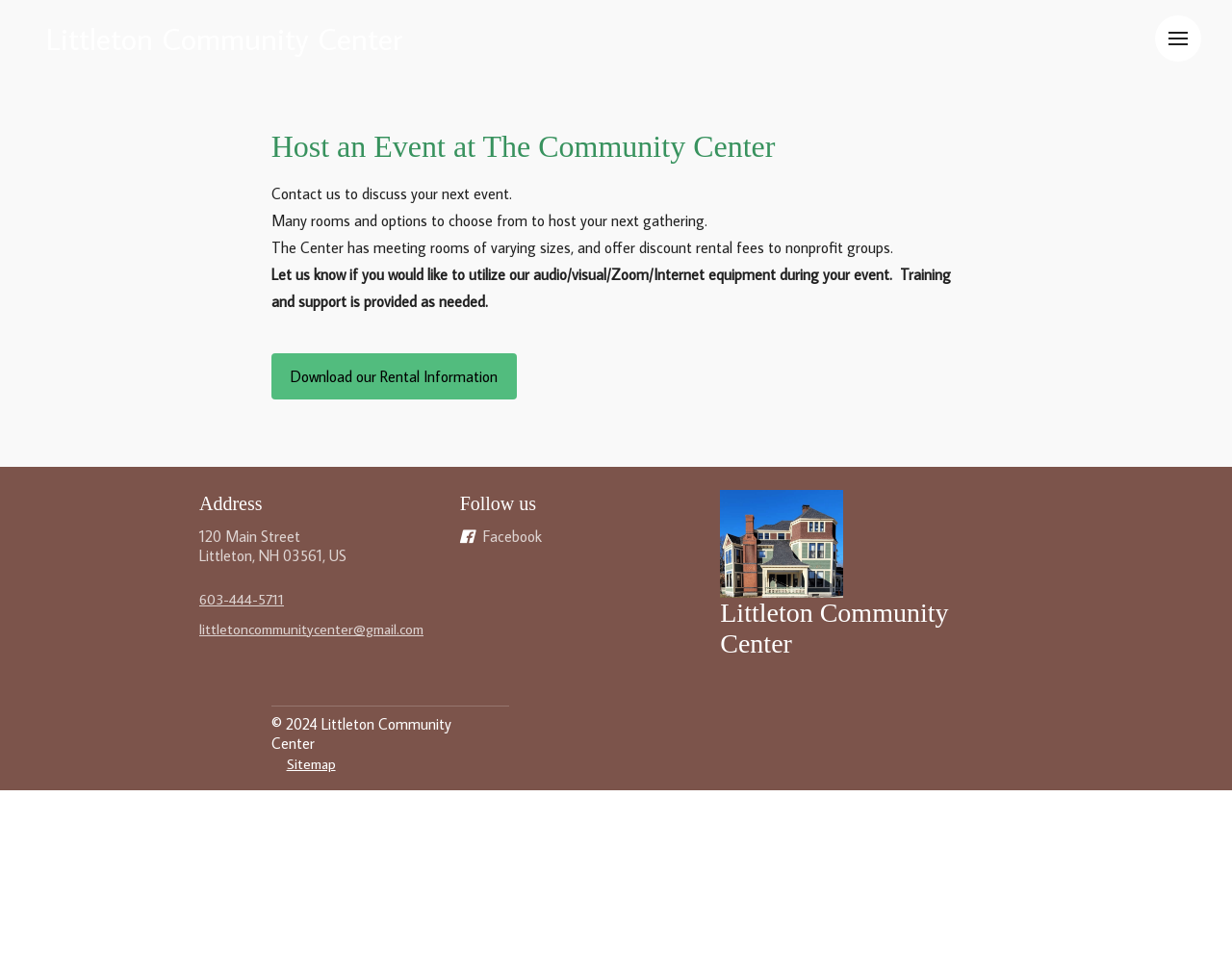Locate the bounding box coordinates of the element that should be clicked to execute the following instruction: "Click the link to download rental information".

[0.22, 0.361, 0.419, 0.409]